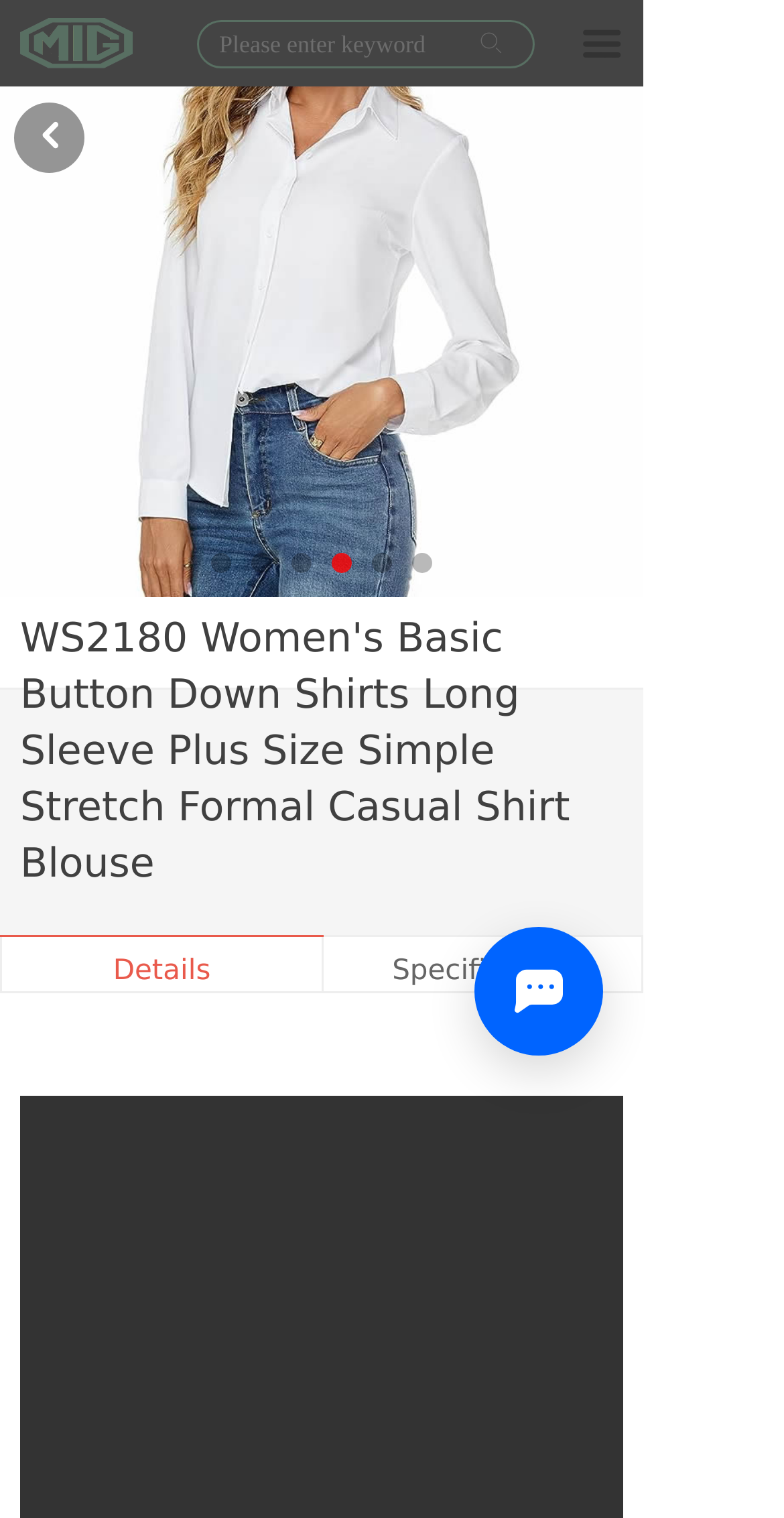Locate the bounding box coordinates of the clickable element to fulfill the following instruction: "go to related products". Provide the coordinates as four float numbers between 0 and 1 in the format [left, top, right, bottom].

[0.026, 0.012, 0.169, 0.045]